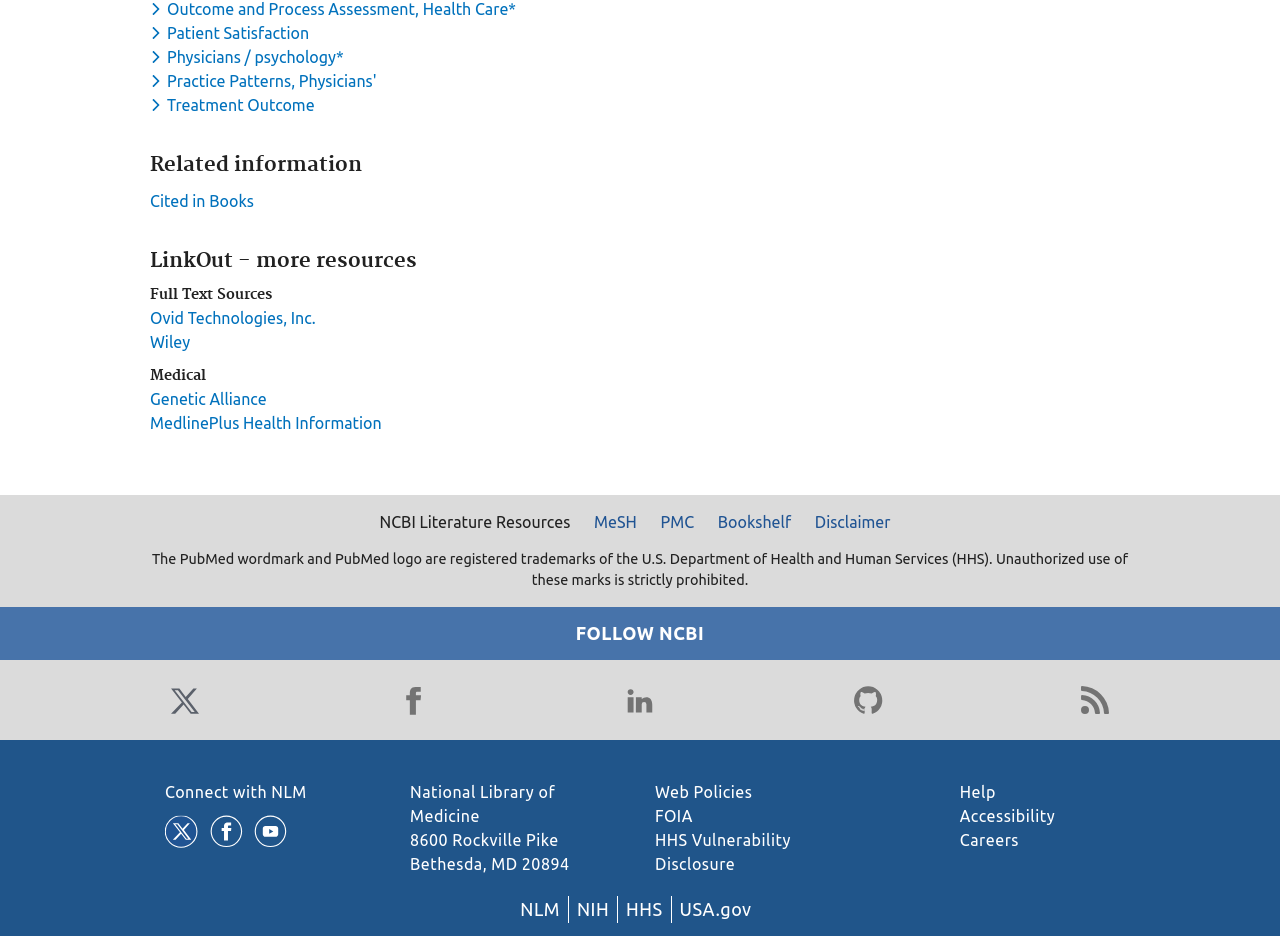Determine the bounding box of the UI component based on this description: "Connect with NLM". The bounding box coordinates should be four float values between 0 and 1, i.e., [left, top, right, bottom].

[0.129, 0.836, 0.24, 0.856]